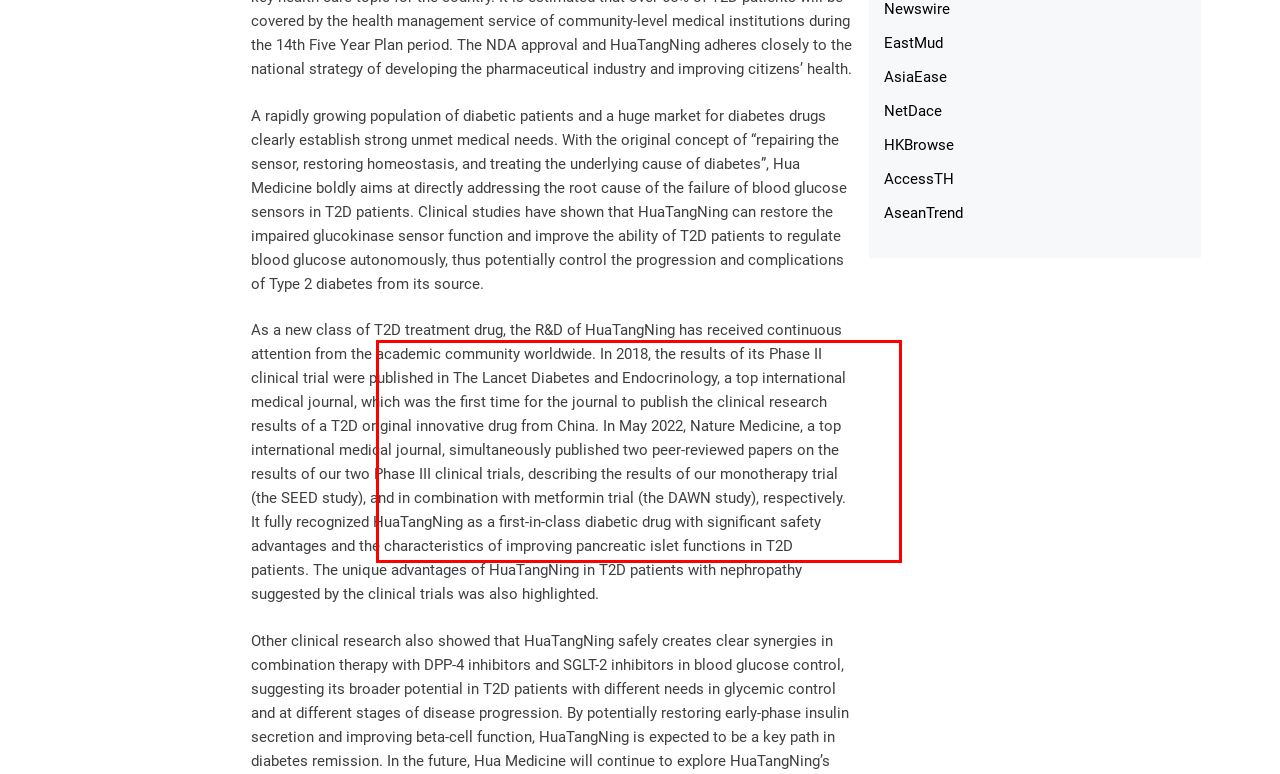Using the provided webpage screenshot, recognize the text content in the area marked by the red bounding box.

A rapidly growing population of diabetic patients and a huge market for diabetes drugs clearly establish strong unmet medical needs. With the original concept of “repairing the sensor, restoring homeostasis, and treating the underlying cause of diabetes”, Hua Medicine boldly aims at directly addressing the root cause of the failure of blood glucose sensors in T2D patients. Clinical studies have shown that HuaTangNing can restore the impaired glucokinase sensor function and improve the ability of T2D patients to regulate blood glucose autonomously, thus potentially control the progression and complications of Type 2 diabetes from its source.